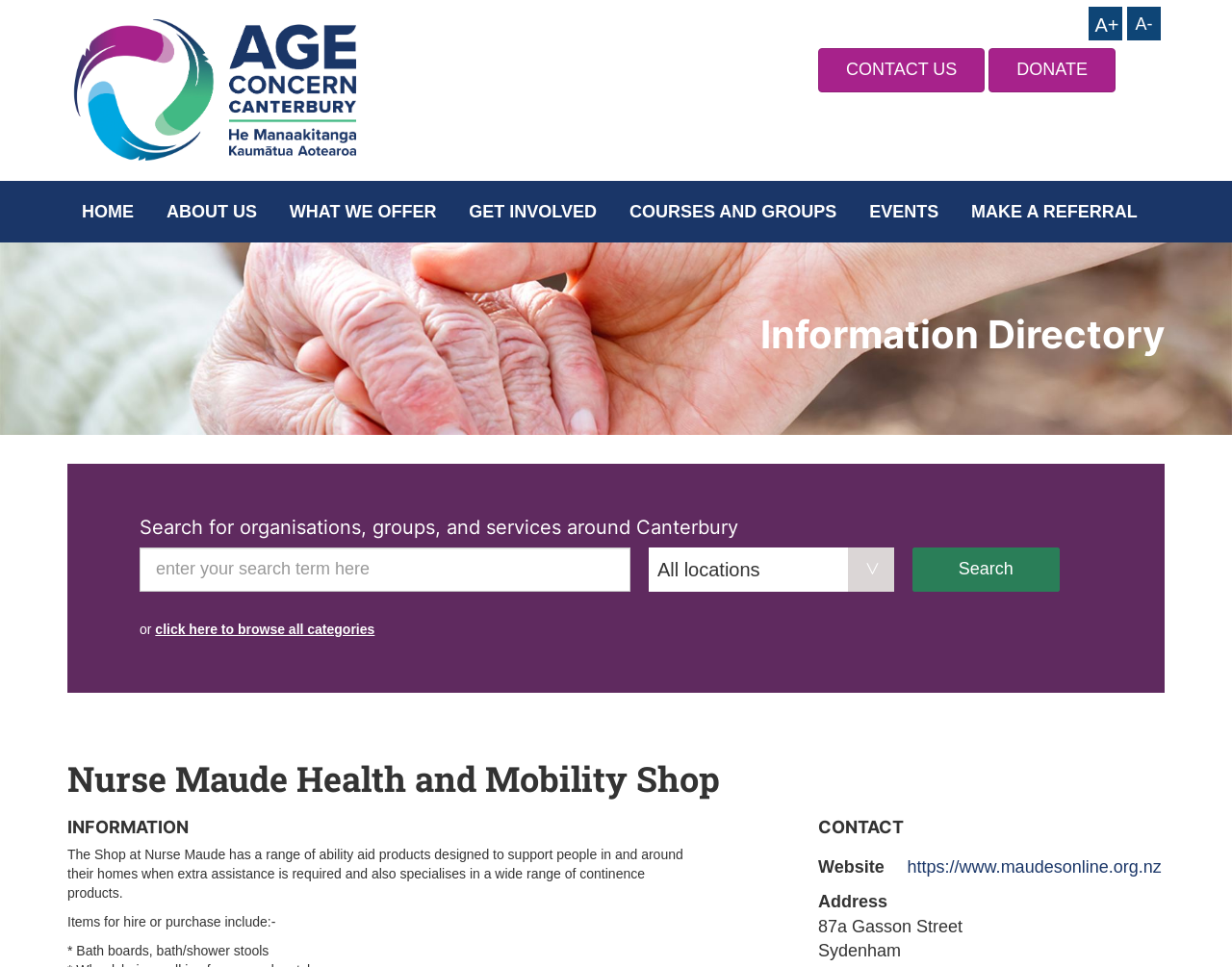Based on the element description: "https://www.maudesonline.org.nz", identify the bounding box coordinates for this UI element. The coordinates must be four float numbers between 0 and 1, listed as [left, top, right, bottom].

[0.736, 0.887, 0.943, 0.907]